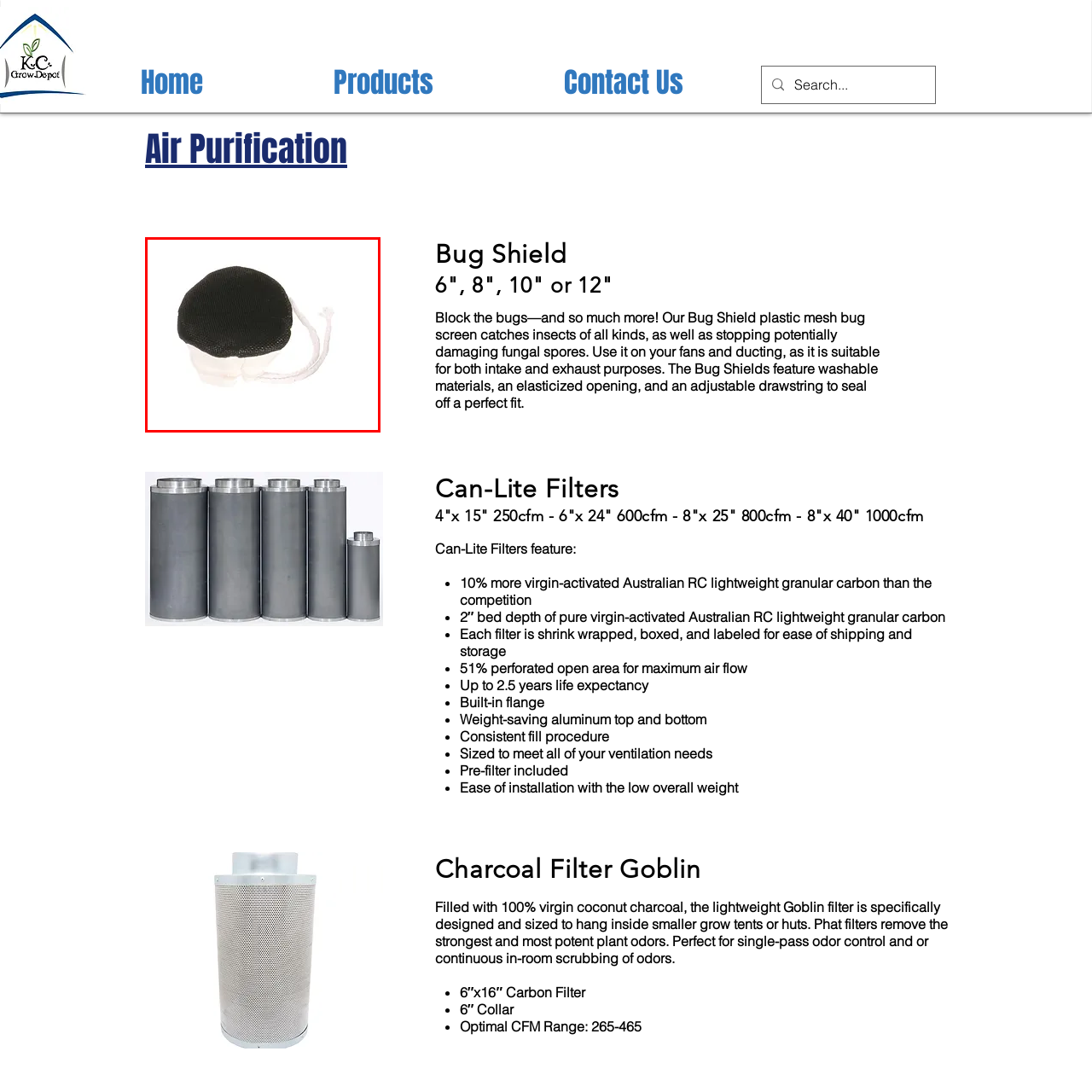What type of materials is the bug shield made of?
Analyze the visual elements found in the red bounding box and provide a detailed answer to the question, using the information depicted in the image.

According to the caption, the bug shield is made of washable materials, which makes it easy to clean and maintain.